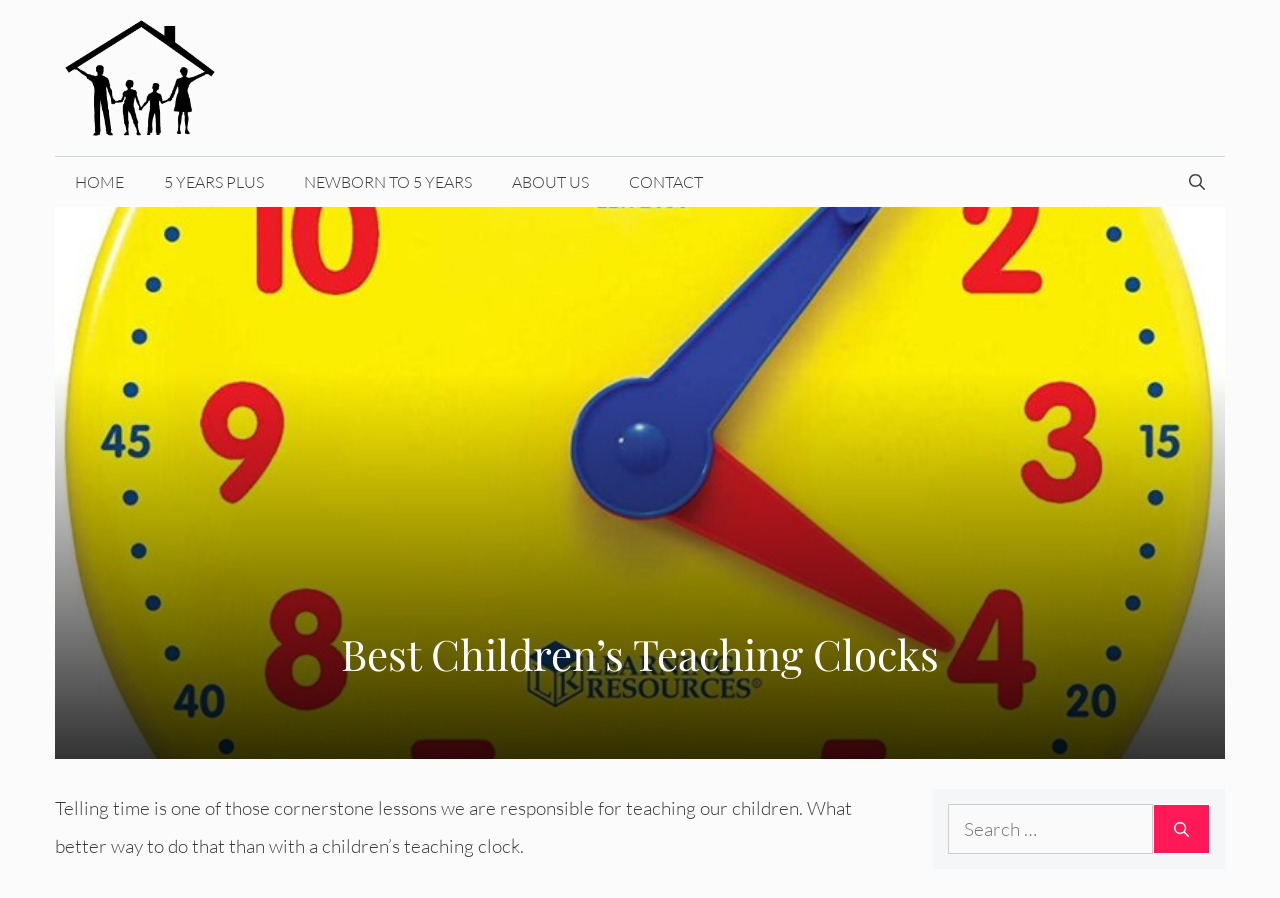Please specify the bounding box coordinates of the region to click in order to perform the following instruction: "search for something".

[0.74, 0.895, 0.901, 0.952]